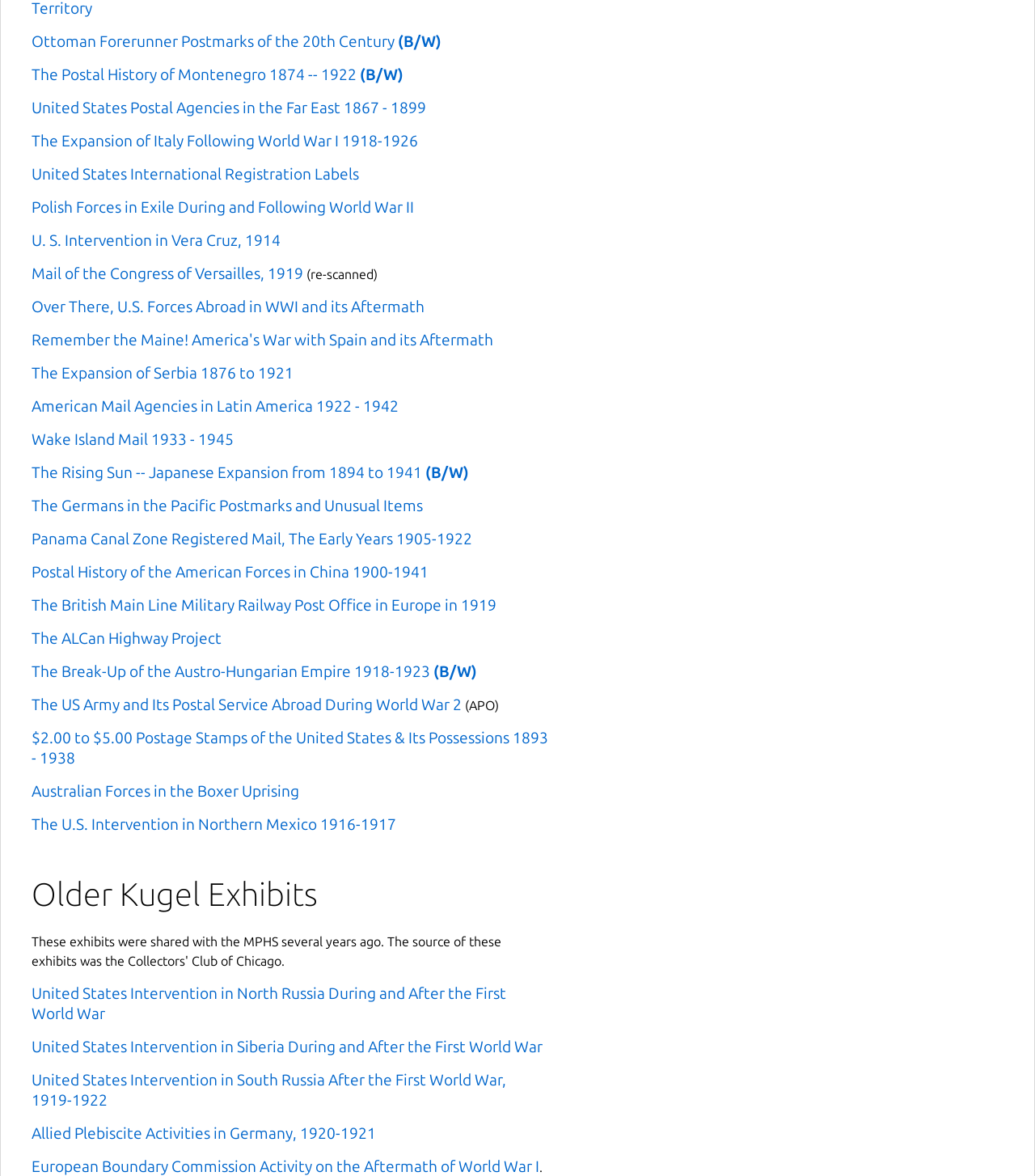Please find the bounding box coordinates of the element that you should click to achieve the following instruction: "download edit pdf online free". The coordinates should be presented as four float numbers between 0 and 1: [left, top, right, bottom].

None